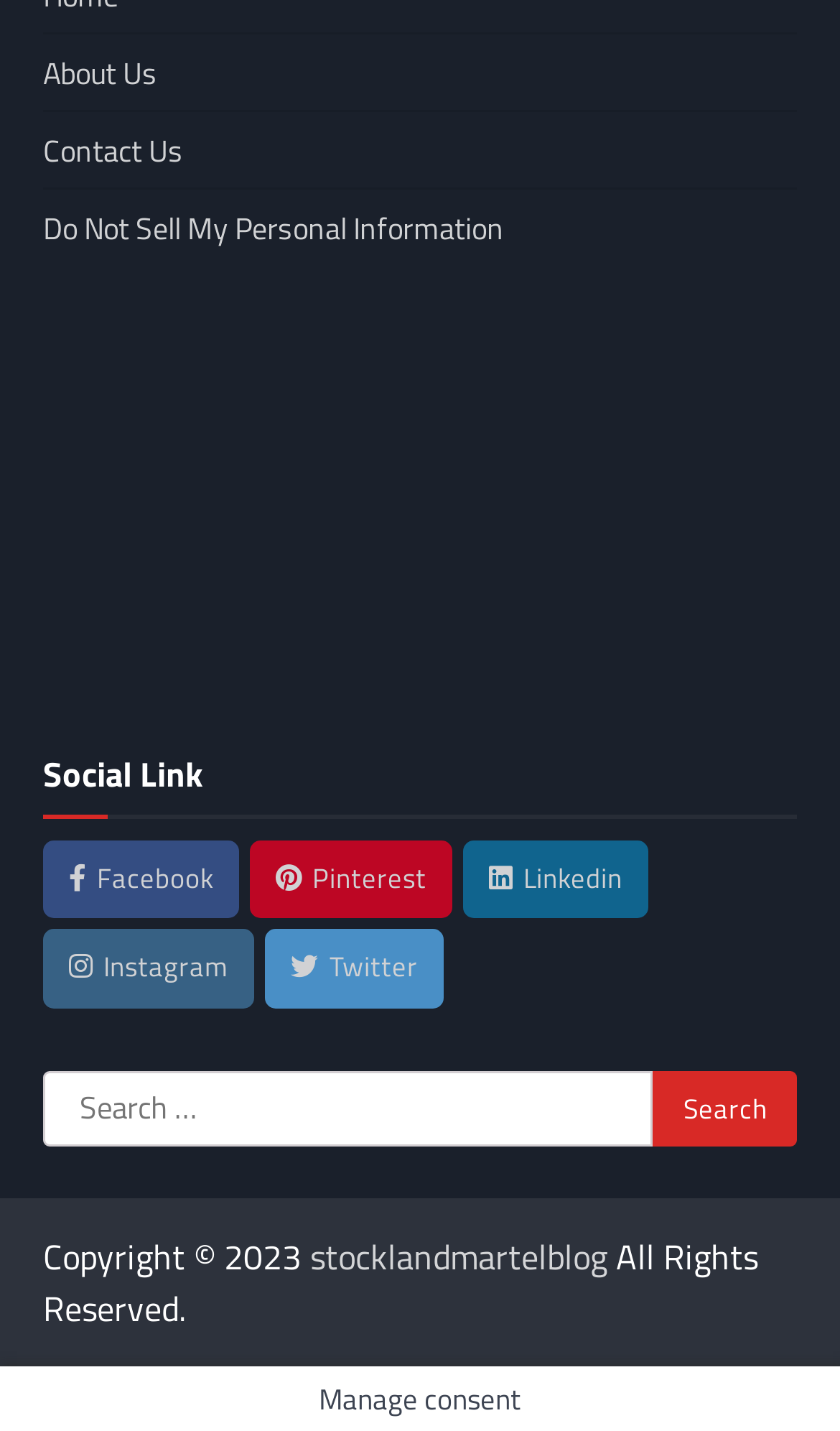What is the first link on the webpage?
Please provide a comprehensive and detailed answer to the question.

The first link on the webpage is 'About Us' because it has the smallest y-coordinate value (0.035) among all the links, indicating it is located at the top of the webpage.